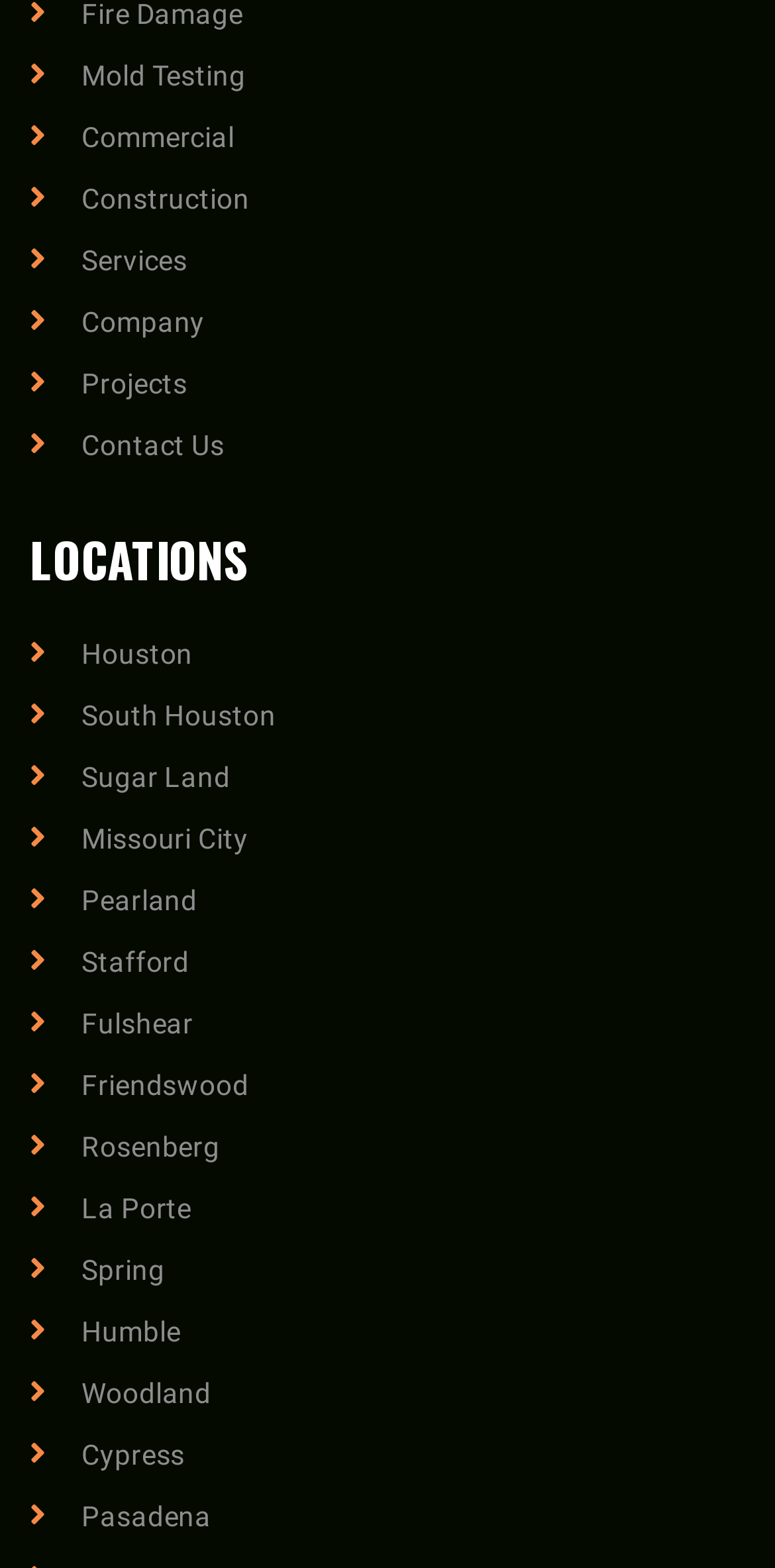Is there a 'Contact Us' link?
Please use the image to provide an in-depth answer to the question.

I can see a link 'Contact Us' at the top of the webpage, which suggests that users can click on it to get in touch with the company or organization.